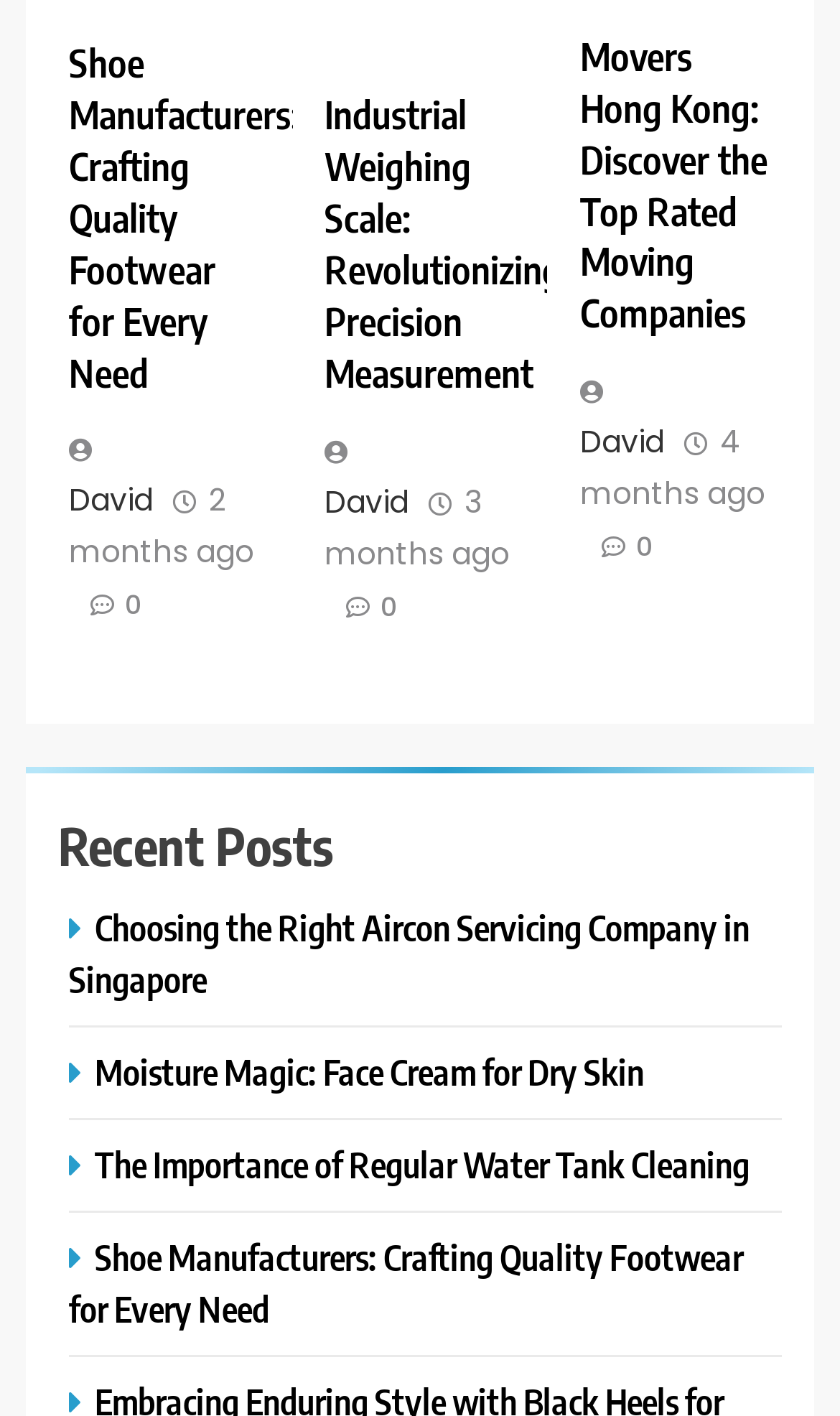Find the bounding box coordinates for the area you need to click to carry out the instruction: "Click on the link to read about shoe manufacturers". The coordinates should be four float numbers between 0 and 1, indicated as [left, top, right, bottom].

[0.082, 0.027, 0.356, 0.279]